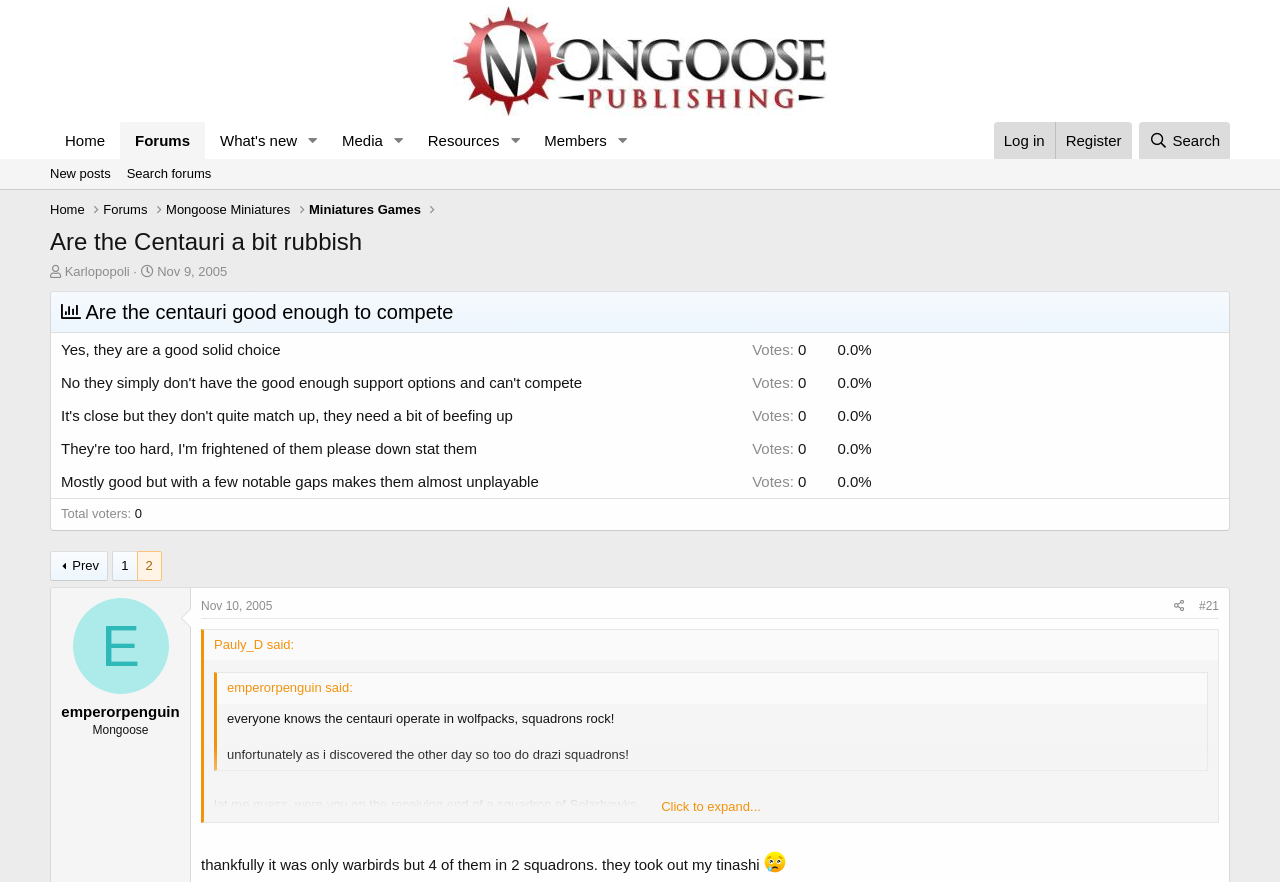How many pages are there in this thread?
Using the image as a reference, deliver a detailed and thorough answer to the question.

I found the links at the bottom of the page with text '1' and '2', which suggest that there are 2 pages in this thread.